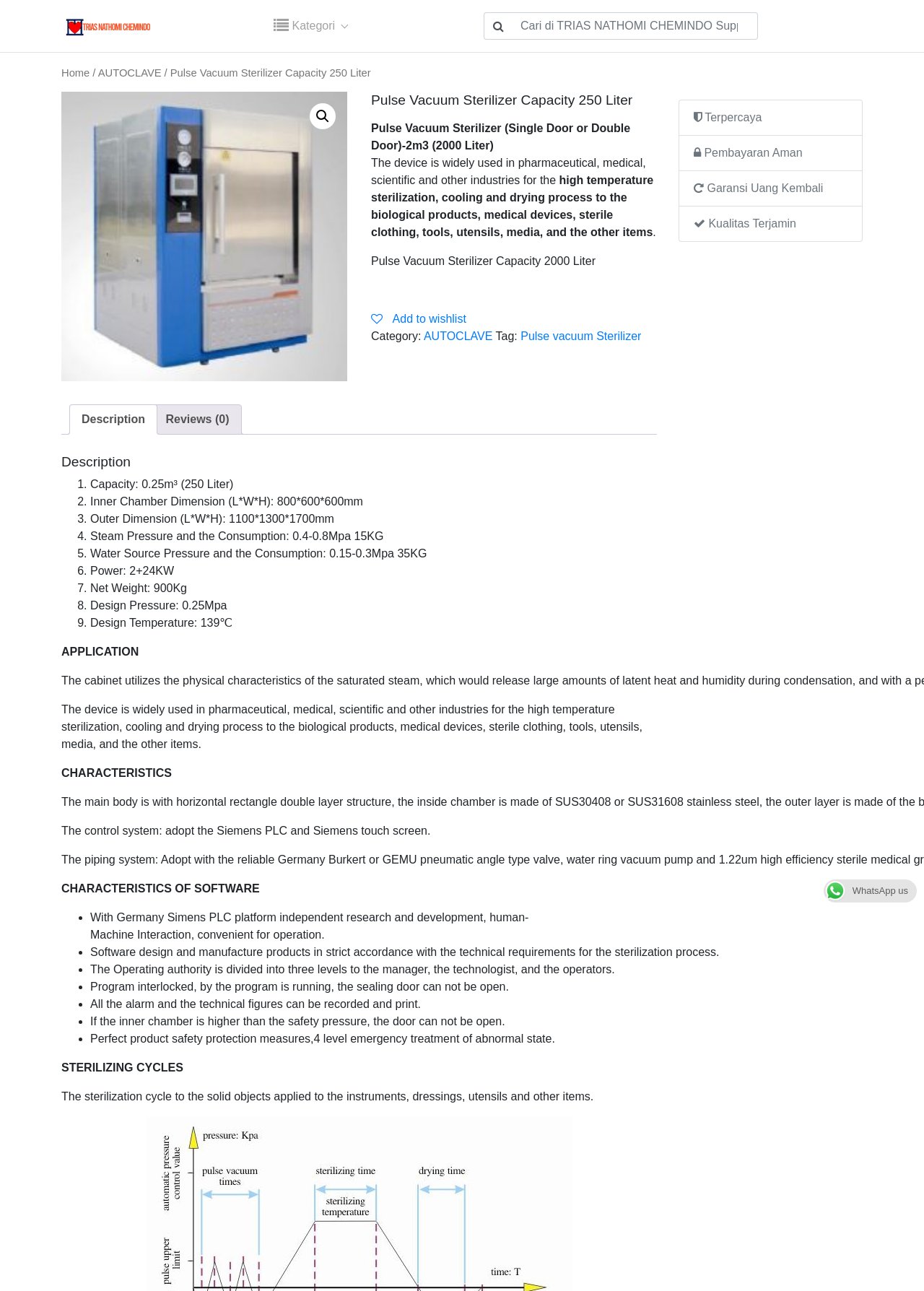What is the purpose of the Pulse Vacuum Sterilizer?
Look at the webpage screenshot and answer the question with a detailed explanation.

I found the answer by reading the description 'The device is widely used in pharmaceutical, medical, scientific and other industries for the high temperature sterilization, cooling and drying process to the biological products, medical devices, sterile clothing, tools, utensils, media, and the other items.' which explains the purpose of the device.